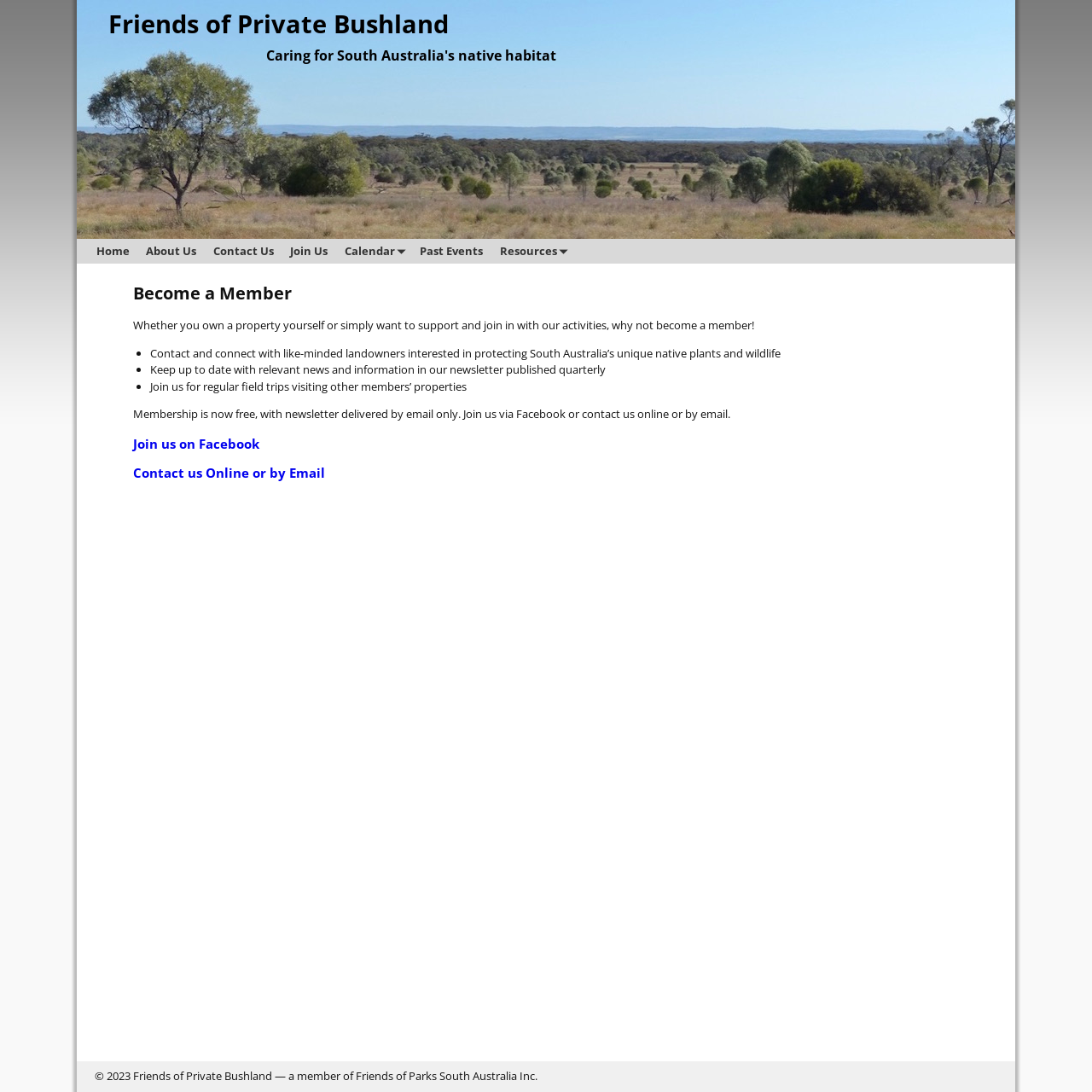Kindly respond to the following question with a single word or a brief phrase: 
How can one join the organization?

Via Facebook or online